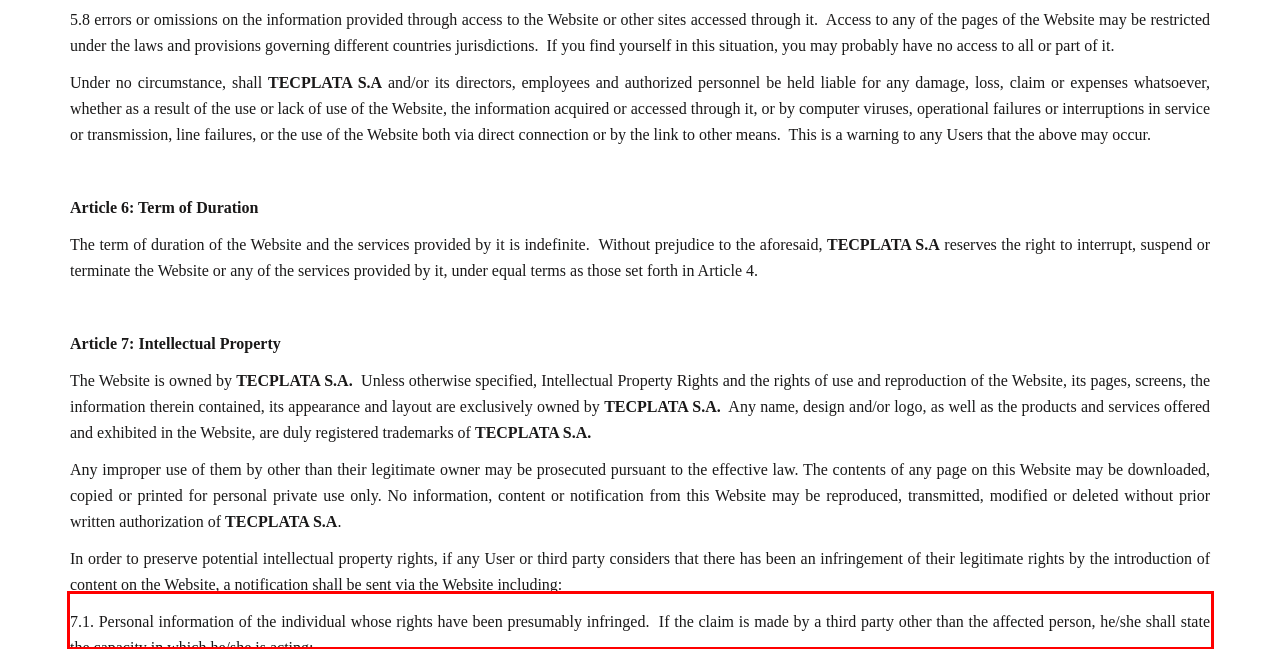You are provided with a screenshot of a webpage featuring a red rectangle bounding box. Extract the text content within this red bounding box using OCR.

7.1. Personal information of the individual whose rights have been presumably infringed. If the claim is made by a third party other than the affected person, he/she shall state the capacity in which he/she is acting;